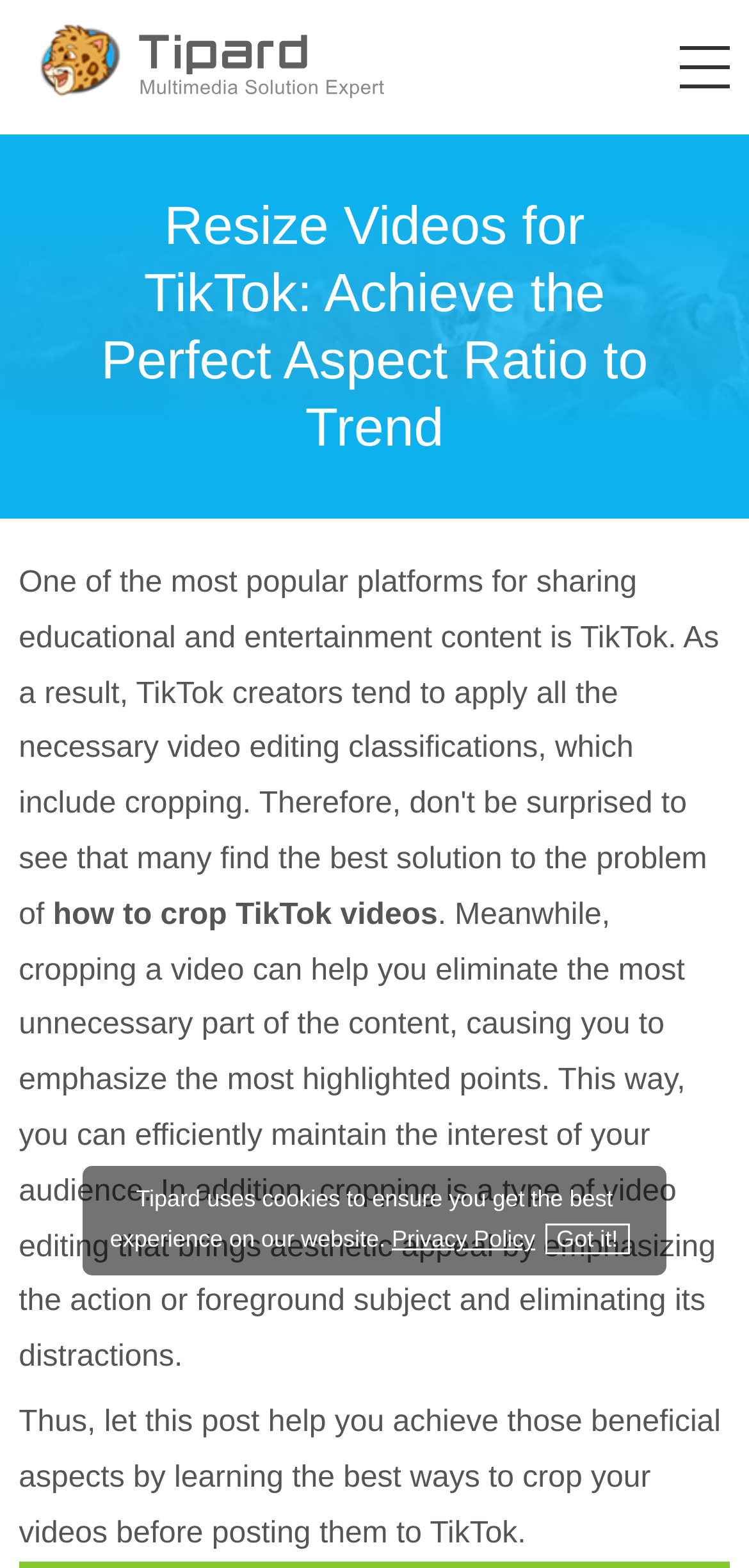What is the topic of the webpage post?
Kindly offer a comprehensive and detailed response to the question.

The webpage has a static text 'how to crop TikTok videos' which suggests that the post is about cropping videos on TikTok, and the webpage is providing tutorials or strategies on how to do it.